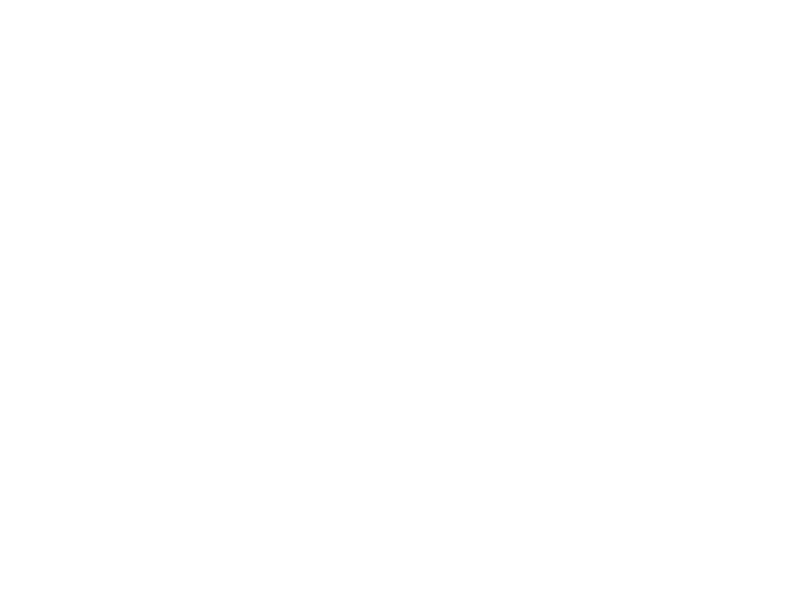Offer a detailed narrative of the image's content.

This image captures a serene moment dedicated to remembering Jonathan McNeal Smith, as highlighted by the heading "A Beautiful Day to Remember Jonny." The photograph itself likely reflects the spirit of love and remembrance associated with the paddle out ceremony, an event where friends and family gather to celebrate the life of a loved one in a meaningful and personal way, often held at the beach or ocean. The backdrop is probably filled with natural beauty, enhancing the emotional significance of the day and underscoring a shared sense of community among attendees as they honor Jonny’s memory together.